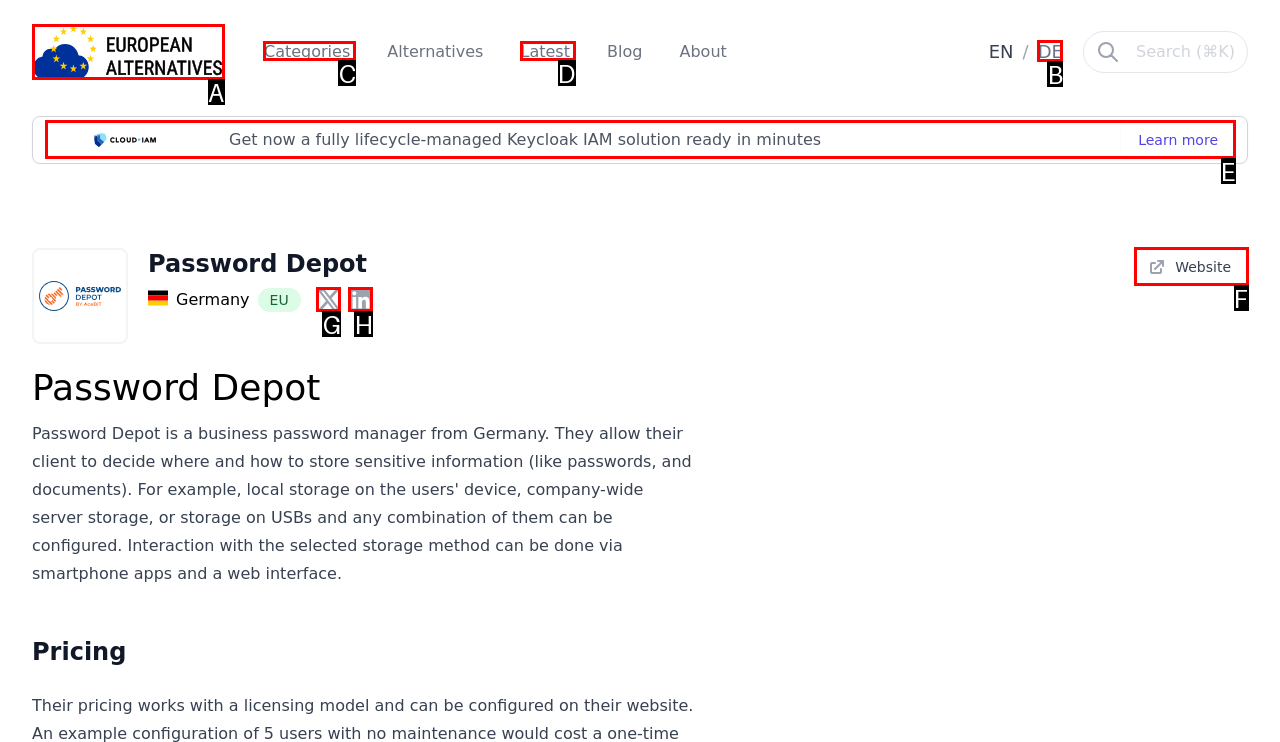Choose the letter of the element that should be clicked to complete the task: Go to Categories
Answer with the letter from the possible choices.

C